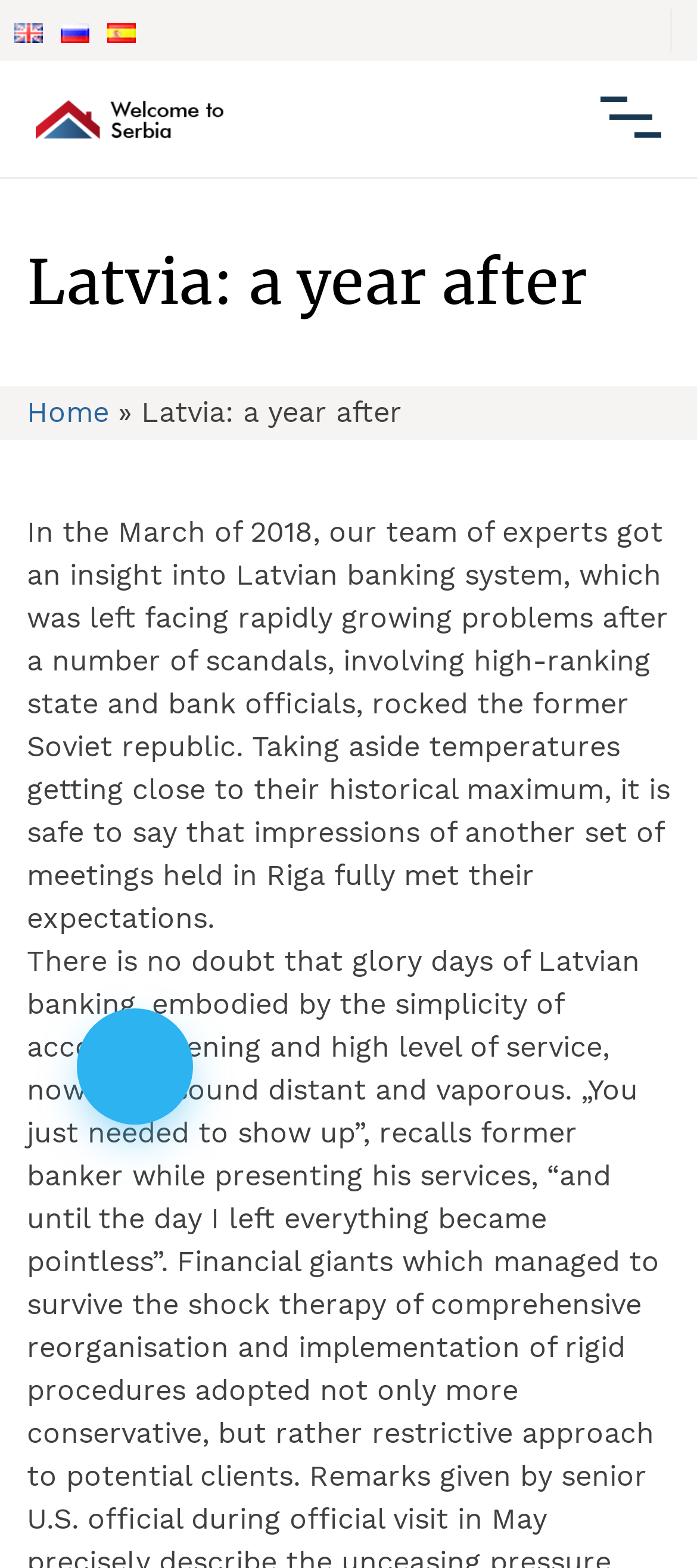Using the description: "alt="English"", identify the bounding box of the corresponding UI element in the screenshot.

[0.021, 0.008, 0.062, 0.03]